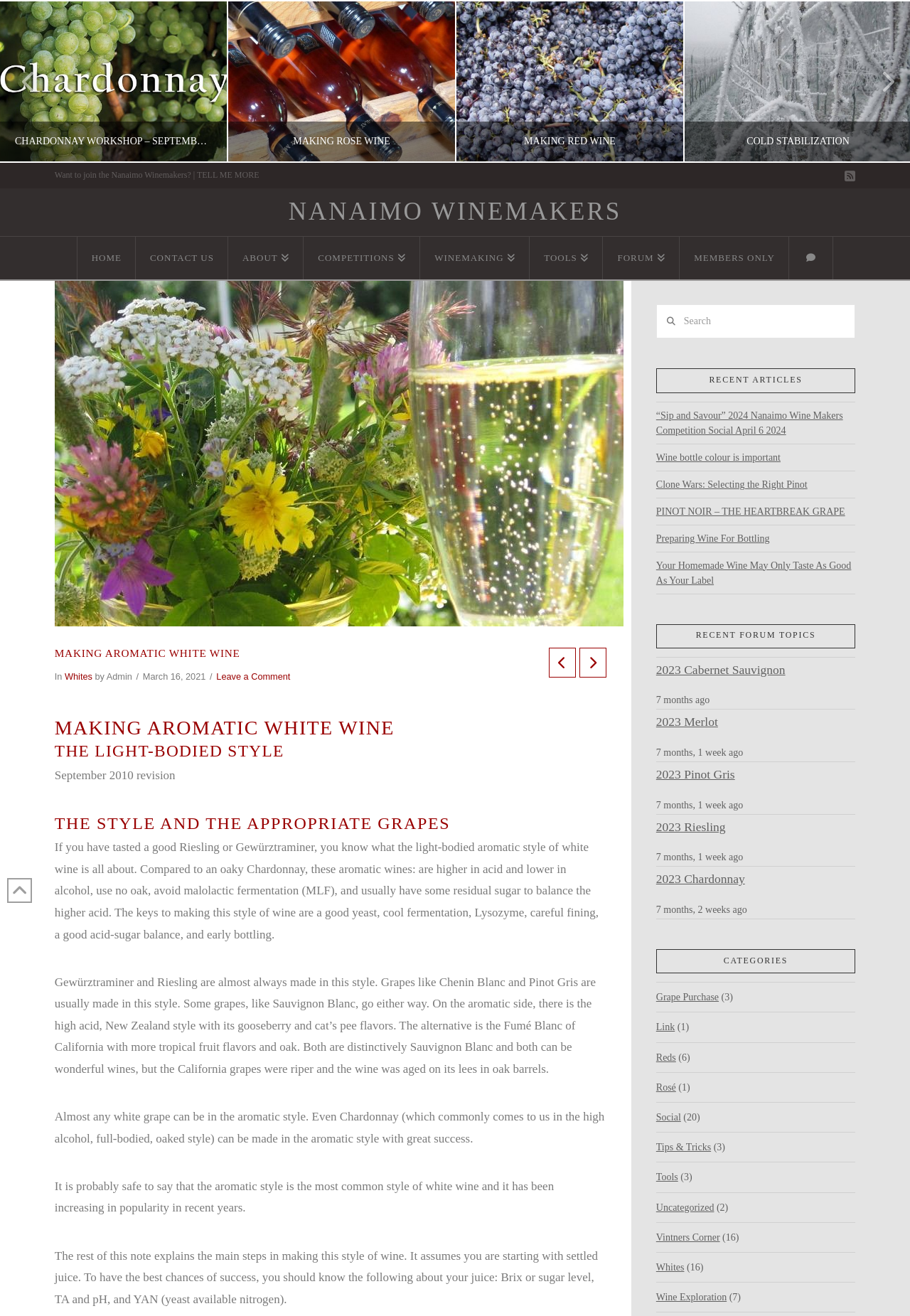Provide a short, one-word or phrase answer to the question below:
What is the difference between a good Riesling and a good Gewürztraminer?

None mentioned